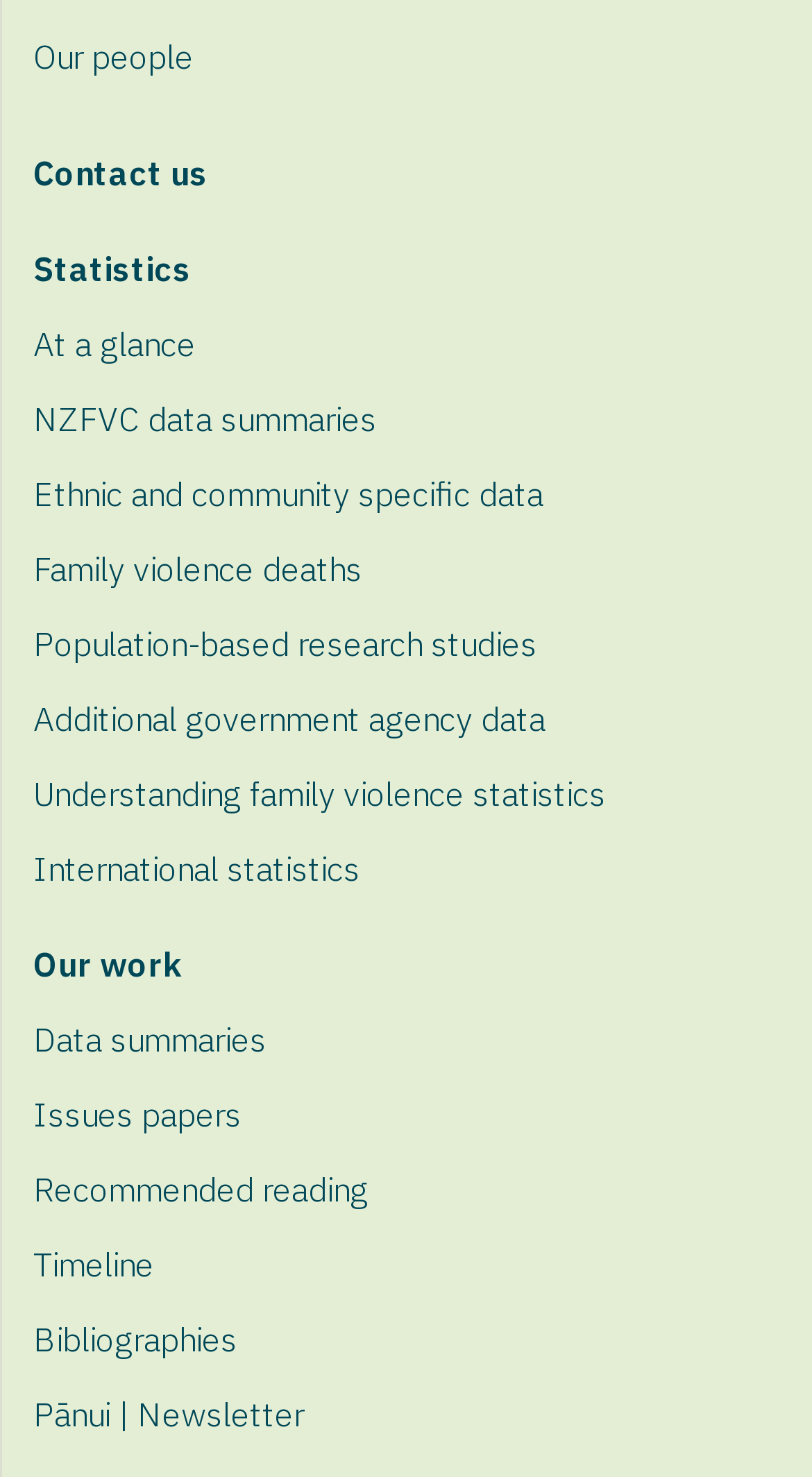Please determine the bounding box coordinates of the element's region to click for the following instruction: "Read about our people".

[0.041, 0.012, 1.0, 0.063]